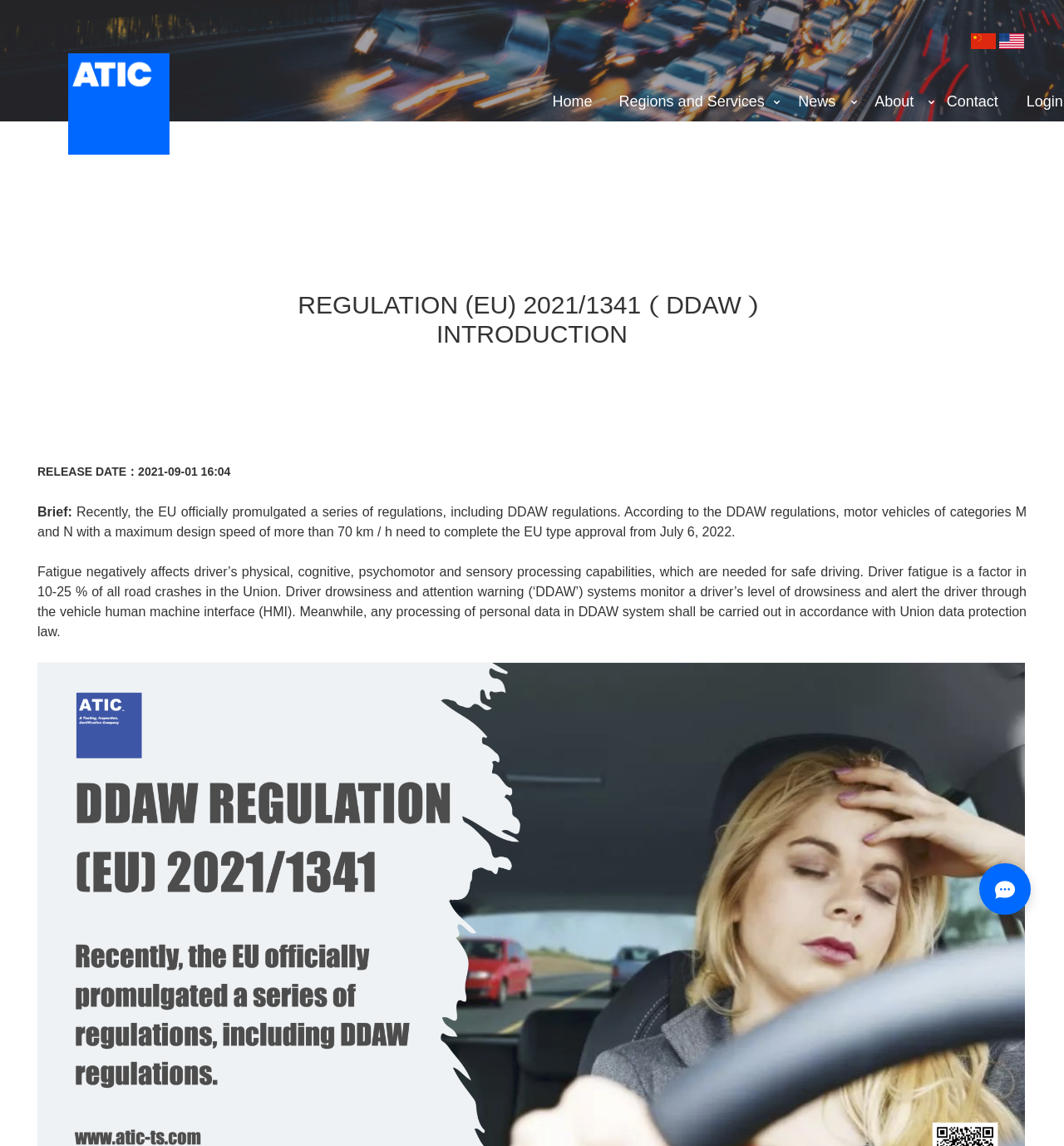What is the purpose of DDAW systems?
Answer briefly with a single word or phrase based on the image.

Monitor driver's level of drowsiness